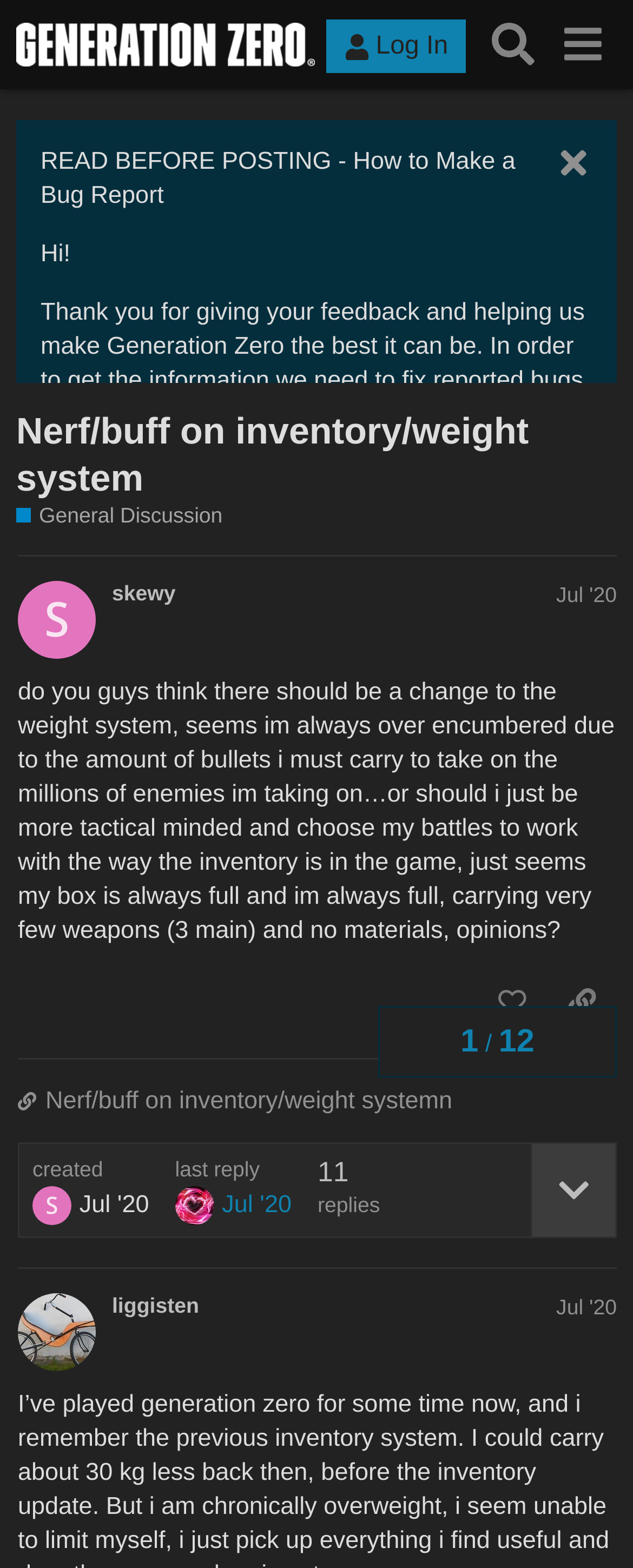Indicate the bounding box coordinates of the element that must be clicked to execute the instruction: "Search for topics". The coordinates should be given as four float numbers between 0 and 1, i.e., [left, top, right, bottom].

[0.755, 0.006, 0.865, 0.051]